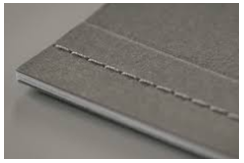What does saddle stitching enhance in booklet printing services?
Refer to the image and give a detailed answer to the question.

According to the caption, saddle stitching not only enhances the aesthetics but also ensures durability, making it a favored choice among various binding options available for custom booklet production.